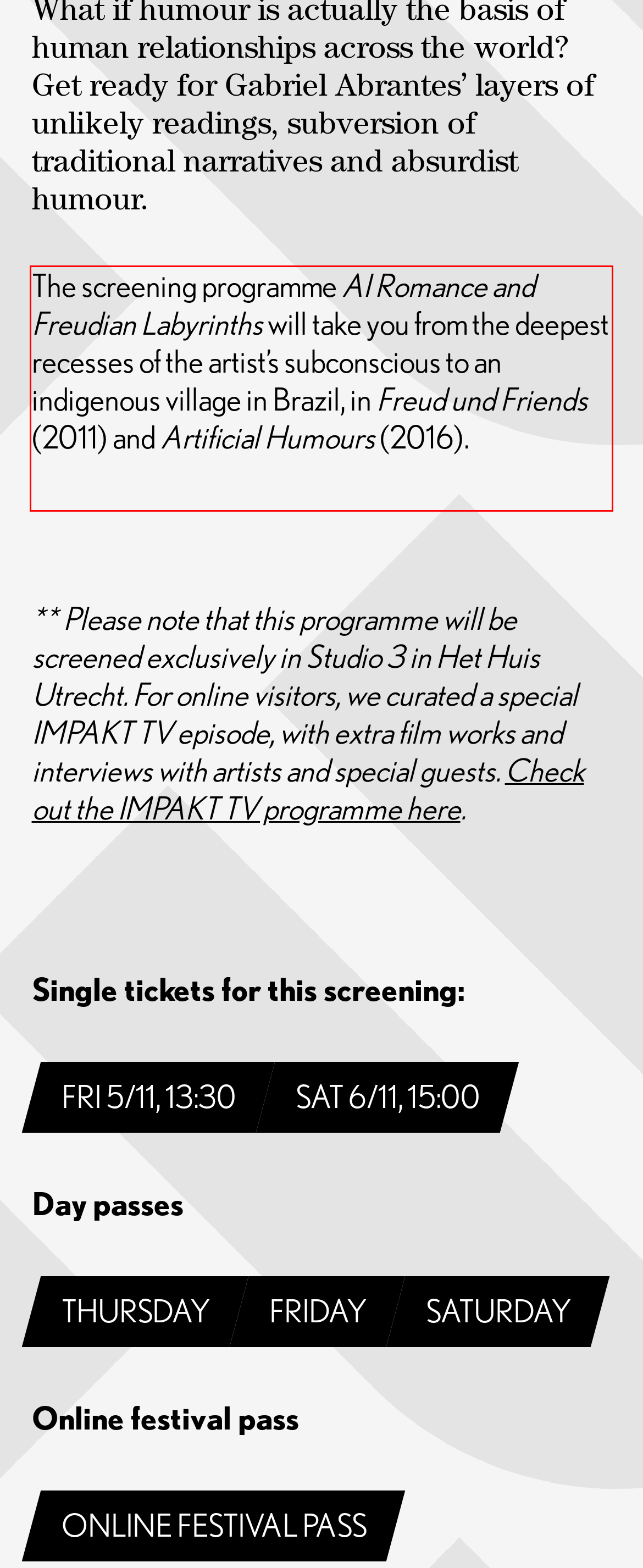Please identify the text within the red rectangular bounding box in the provided webpage screenshot.

The screening programme AI Romance and Freudian Labyrinths will take you from the deepest recesses of the artist’s subconscious to an indigenous village in Brazil, in Freud und Friends (2011) and Artificial Humours (2016).